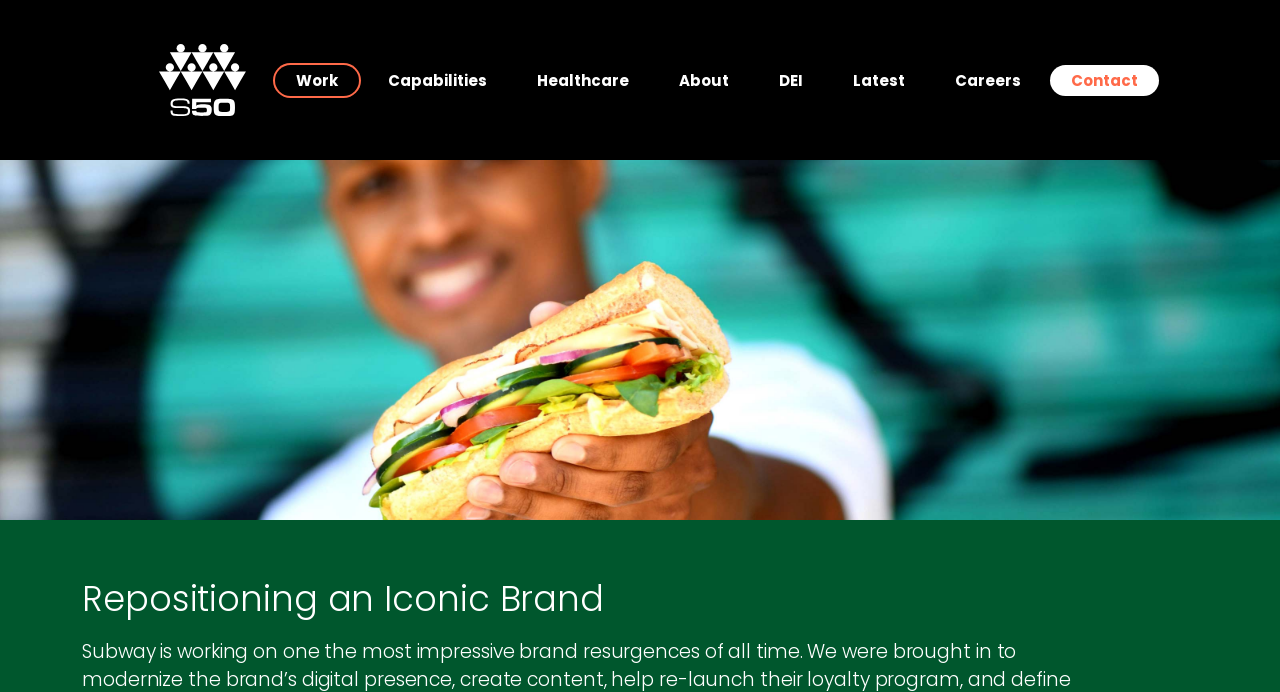Pinpoint the bounding box coordinates of the area that should be clicked to complete the following instruction: "click Scrum 50". The coordinates must be given as four float numbers between 0 and 1, i.e., [left, top, right, bottom].

[0.117, 0.04, 0.199, 0.191]